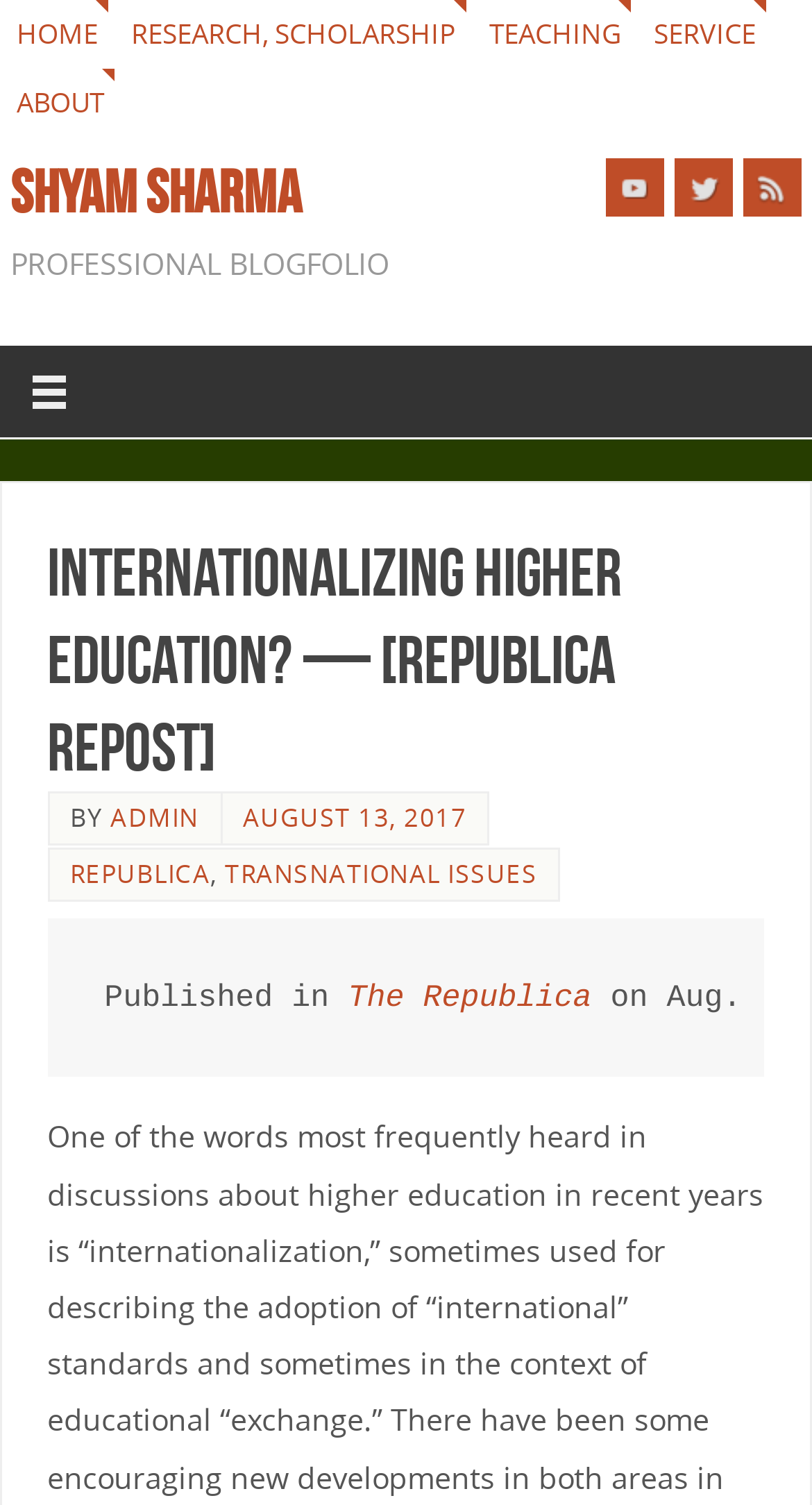Can you specify the bounding box coordinates for the region that should be clicked to fulfill this instruction: "view research and scholarship".

[0.149, 0.0, 0.574, 0.046]